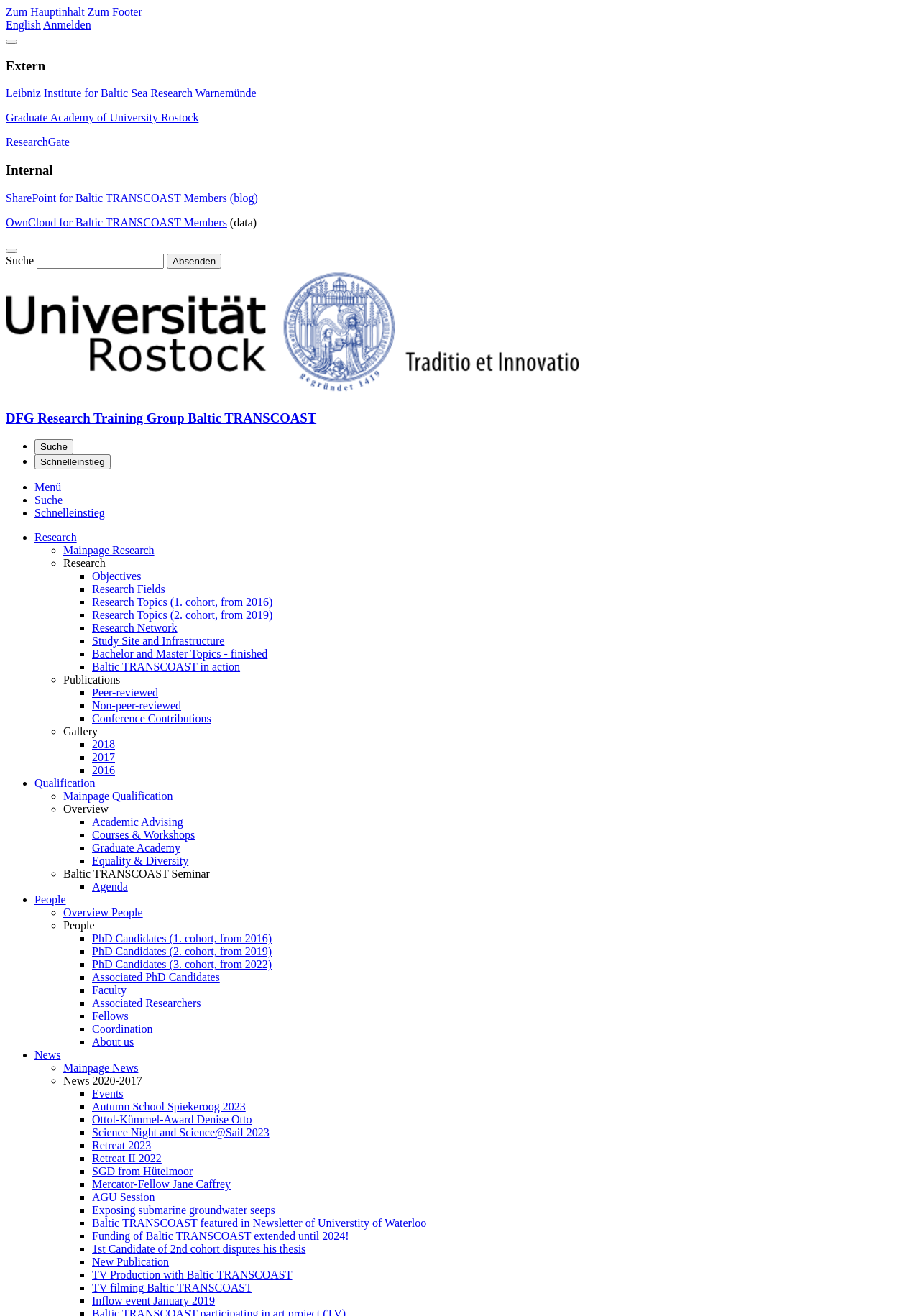Summarize the webpage in an elaborate manner.

The webpage is about the Universität Rostock, specifically the DFG Research Training Group Baltic TRANSCOAST. At the top, there are two links, "Zum Hauptinhalt" and "Zum Footer", which are likely navigation links to the main content and footer of the page, respectively. 

Below these links, there is a navigation menu labeled "Meta" with two links, "English" and "Anmelden". 

To the right of the navigation menu, there is a section with several links and buttons. The section is headed by a button labeled "Schließen" and a heading "Extern", which suggests that this section is related to external resources. Below the heading, there are links to various external institutions, including the Leibniz Institute for Baltic Sea Research Warnemünde and the Graduate Academy of University Rostock. 

Further down, there is a search bar with a button labeled "Absenden" and a link labeled "Universität Rostock" with an accompanying image. 

The main content of the page is divided into several sections, each with its own heading and links. The first section is headed by "DFG Research Training Group Baltic TRANSCOAST" and contains links to various research-related topics, including objectives, research fields, and research topics. 

The next section is headed by "Publications" and contains links to different types of publications, including peer-reviewed and non-peer-reviewed articles, as well as conference contributions. 

The following section is headed by "Gallery" and contains links to different years, likely containing images or other media related to the research group. 

Finally, there is a section headed by "Qualification" with links to various topics related to academic advising and qualification. Throughout the page, there are several buttons and links labeled "Schließen", "Suche", and "Schnelleinstieg", which suggest that the page has a complex navigation structure.